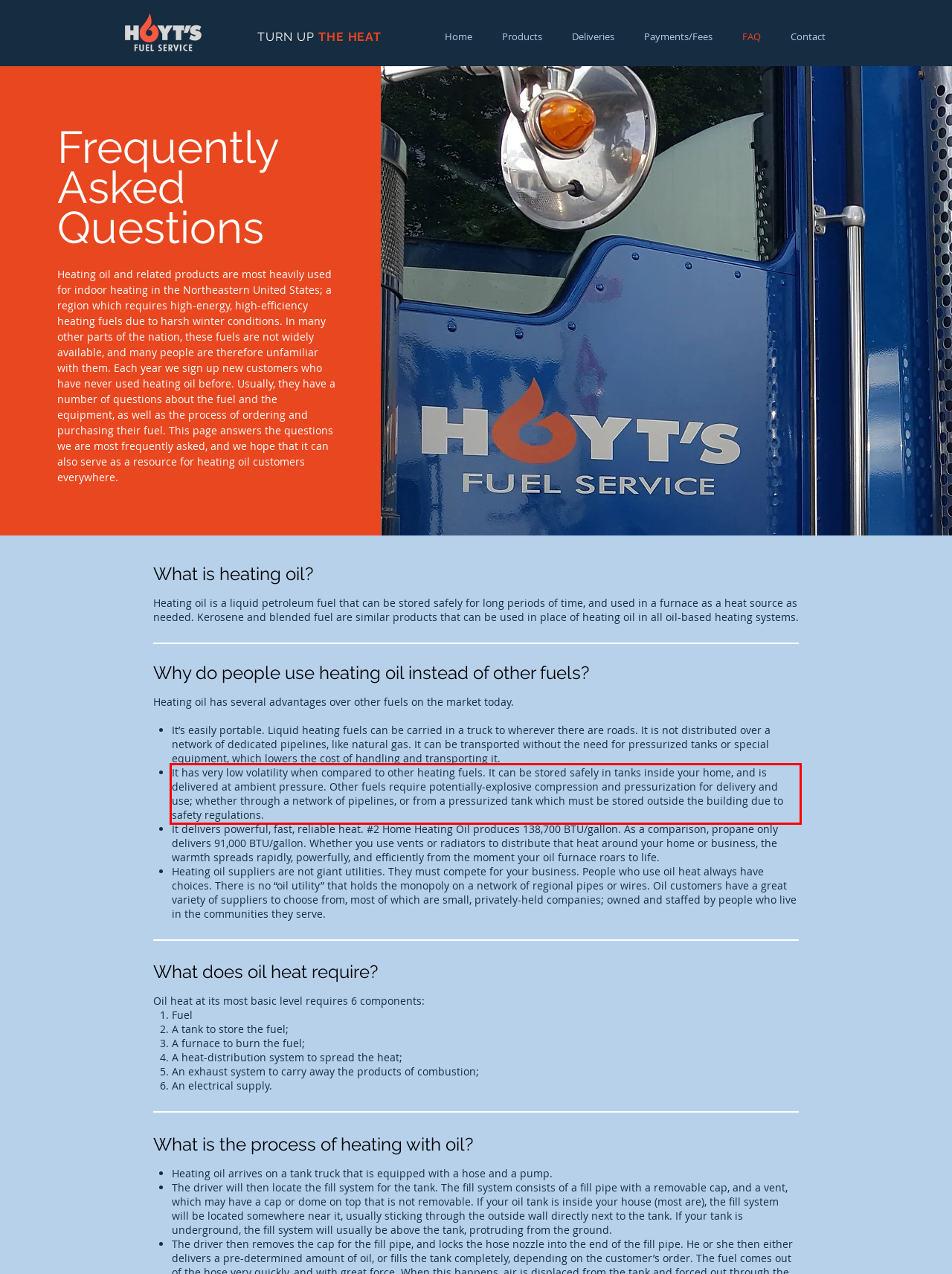You are given a screenshot showing a webpage with a red bounding box. Perform OCR to capture the text within the red bounding box.

It has very low volatility when compared to other heating fuels. It can be stored safely in tanks inside your home, and is delivered at ambient pressure. Other fuels require potentially-explosive compression and pressurization for delivery and use; whether through a network of pipelines, or from a pressurized tank which must be stored outside the building due to safety regulations.